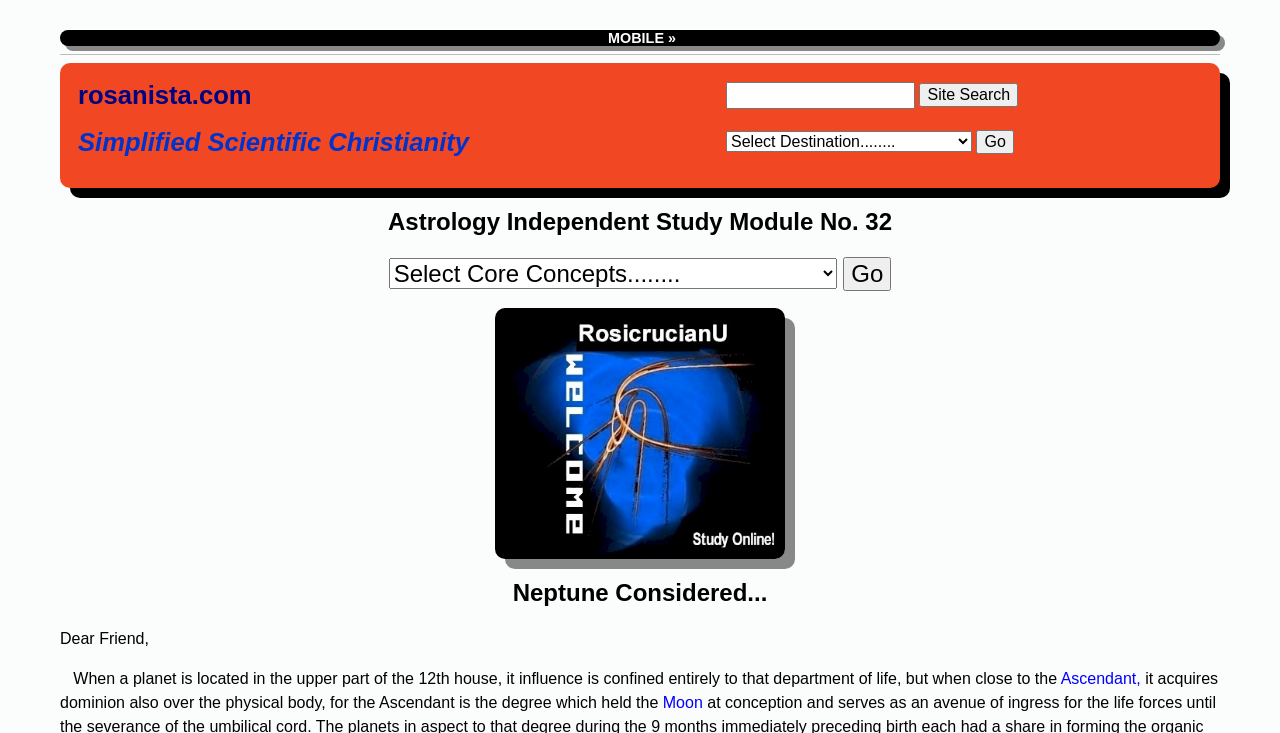Offer a detailed explanation of the webpage layout and contents.

The webpage is titled "Rosanista | Contemporary Mystic Christianity | Astrology Independent Study Module No. 32 | Neptune Considered..." and appears to be a resource for studying astrology and mystic Christianity. 

At the top of the page, there is a mobile link on the right side, followed by a horizontal separator line. Below the separator, there is a table with three rows. The first row contains a link to the website "rosanista.com" on the left, a series of blank cells in the middle, and a site search feature on the right, consisting of a text box and a "Site Search" button. 

The second row of the table has a cell containing the text "Simplified Scientific Christianity" on the left, another series of blank cells in the middle, and a cell on the right with a dropdown menu labeled "Select Destination........ Go" and a "Go" button. 

The third row is not visible in the accessibility tree, but it is likely that it contains more content related to the website's navigation or features. 

Below the table, there is a heading that reads "Astrology Independent Study Module No. 32". Next to it, there is a dropdown menu and a "Go" button. 

Further down the page, there is an image, followed by a heading that reads "Neptune Considered...". 

The main content of the page appears to be a passage of text that discusses the influence of Neptune in astrology, particularly when it is located in the upper part of the 12th house. The passage includes links to relevant terms, such as "Ascendant" and "Moon".